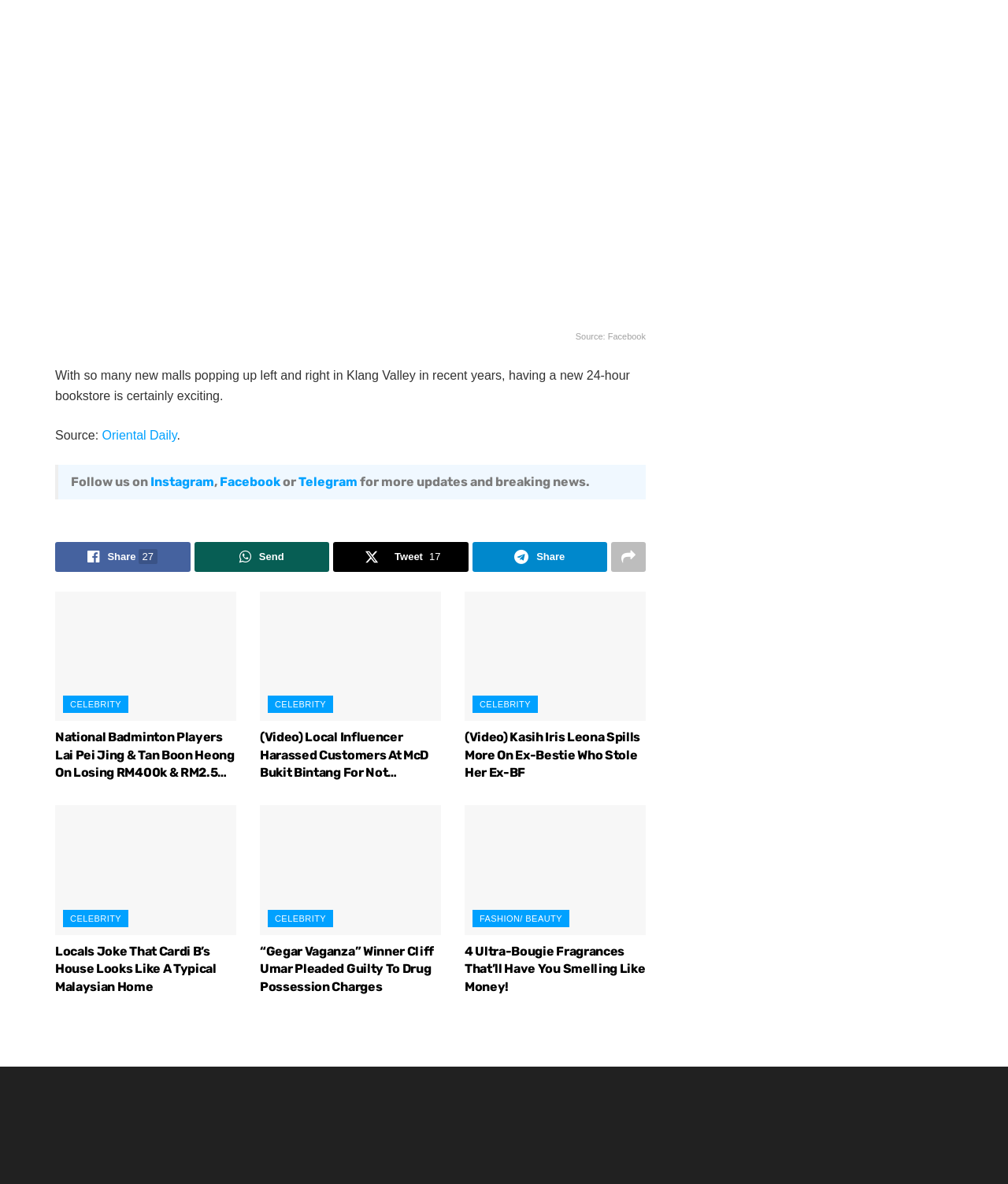Extract the bounding box of the UI element described as: "parent_node: CELEBRITY".

[0.258, 0.68, 0.437, 0.79]